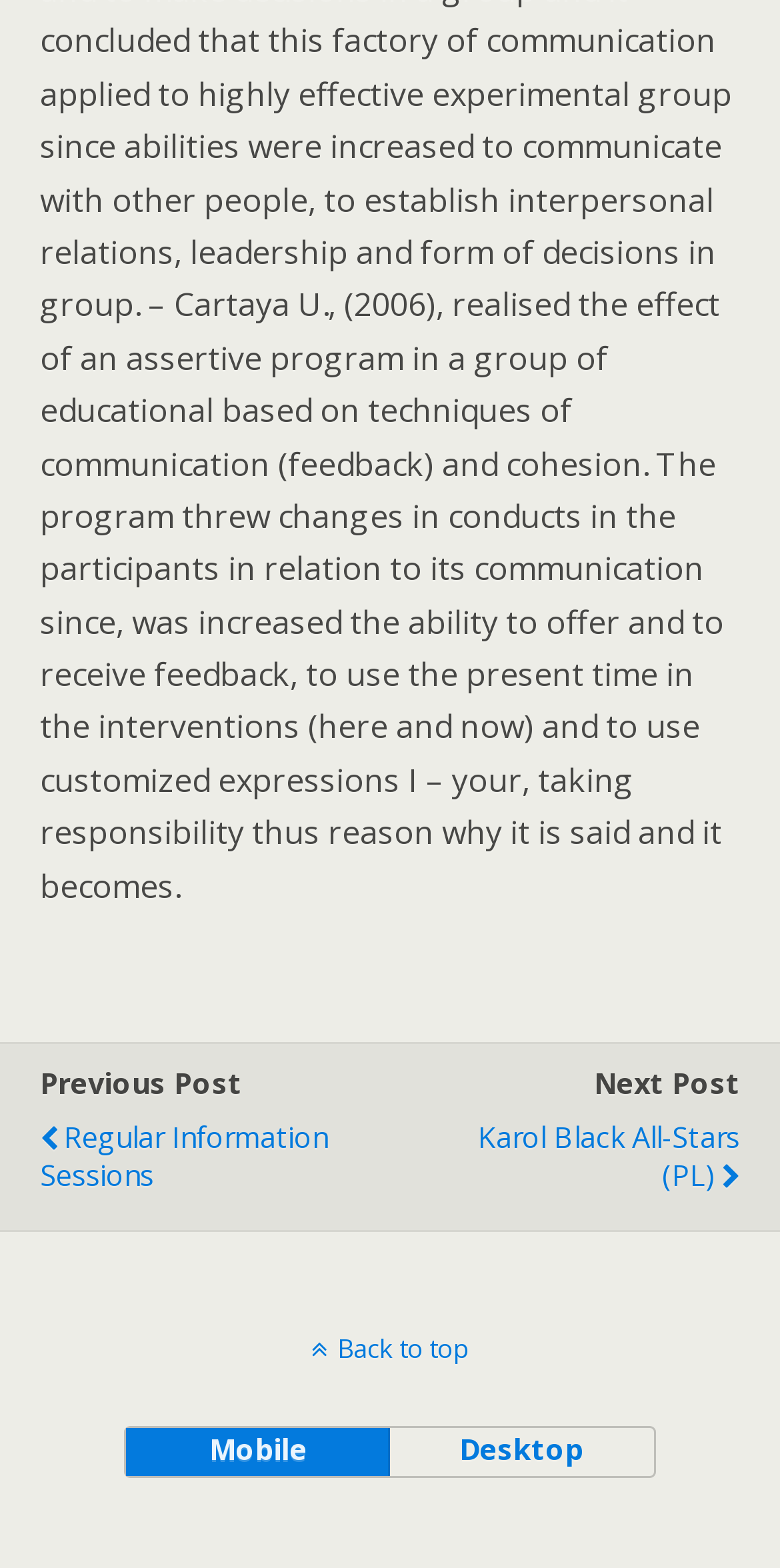What is the team mentioned in the linked post 'Karol Black All-Stars (PL)'?
Please give a detailed and elaborate answer to the question.

The linked post 'Karol Black All-Stars (PL)' is likely about a team or a sports-related topic. The team mentioned is Karol Black All-Stars, and the '(PL)' suffix may indicate that it is a Polish team or related to Poland in some way.